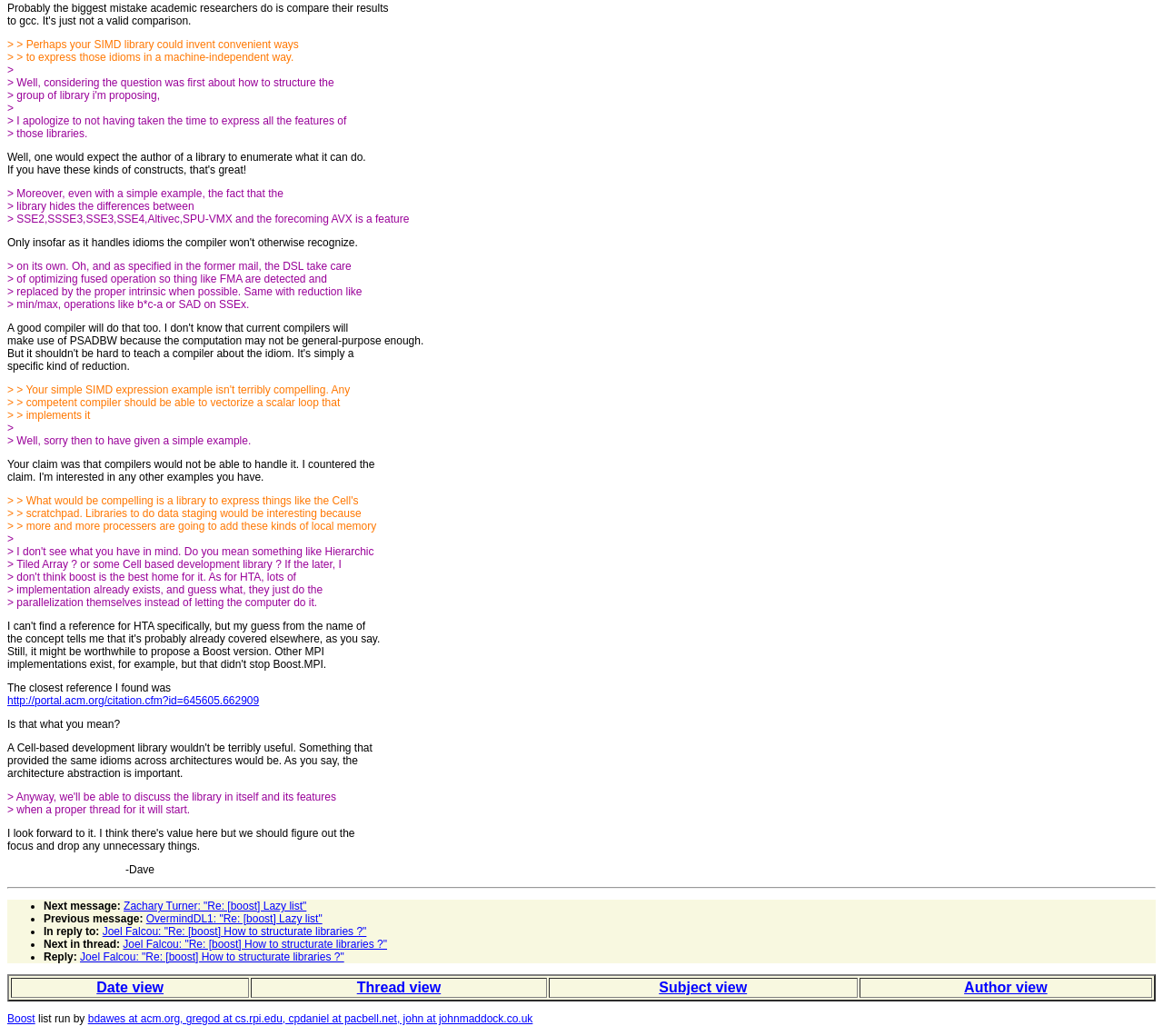Please determine the bounding box coordinates of the element's region to click in order to carry out the following instruction: "Click on the link to view the next message". The coordinates should be four float numbers between 0 and 1, i.e., [left, top, right, bottom].

[0.106, 0.868, 0.264, 0.881]